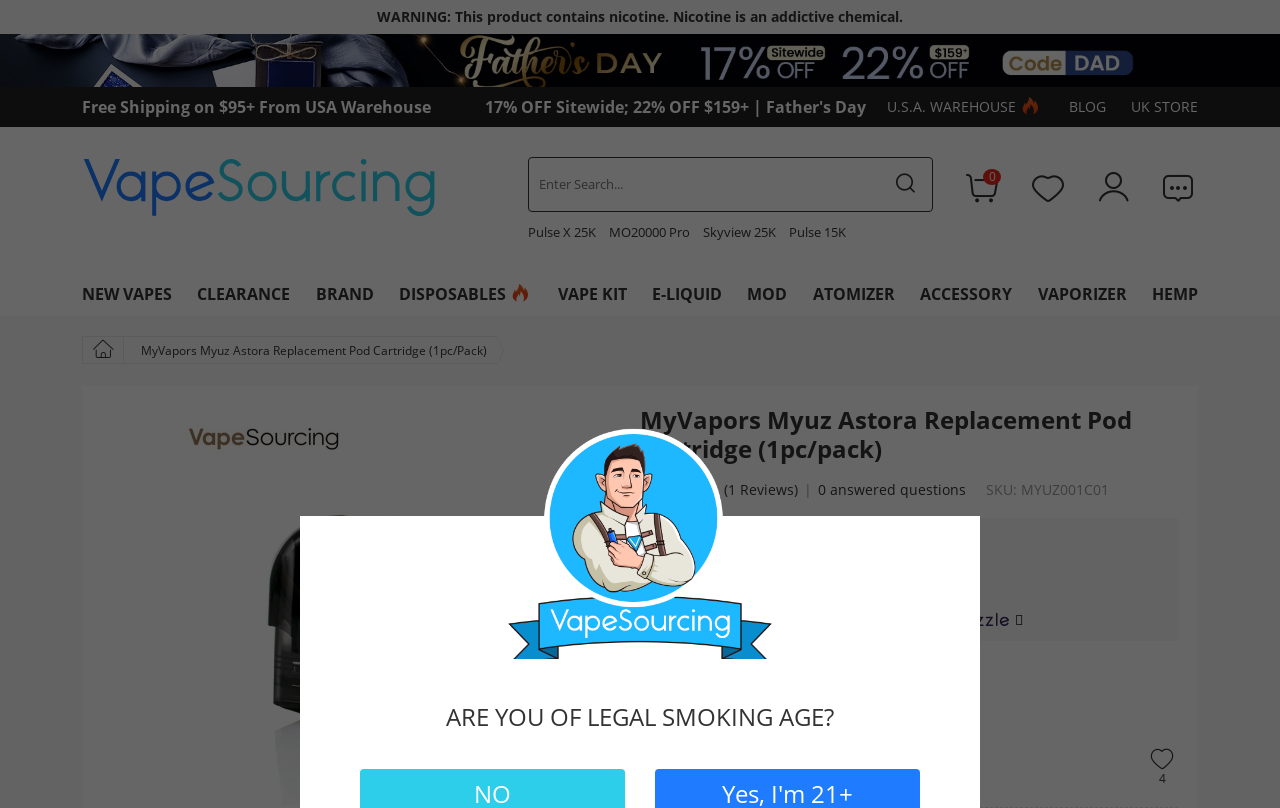How many interest-free payments can be made with Sezzle?
Please use the image to provide a one-word or short phrase answer.

4